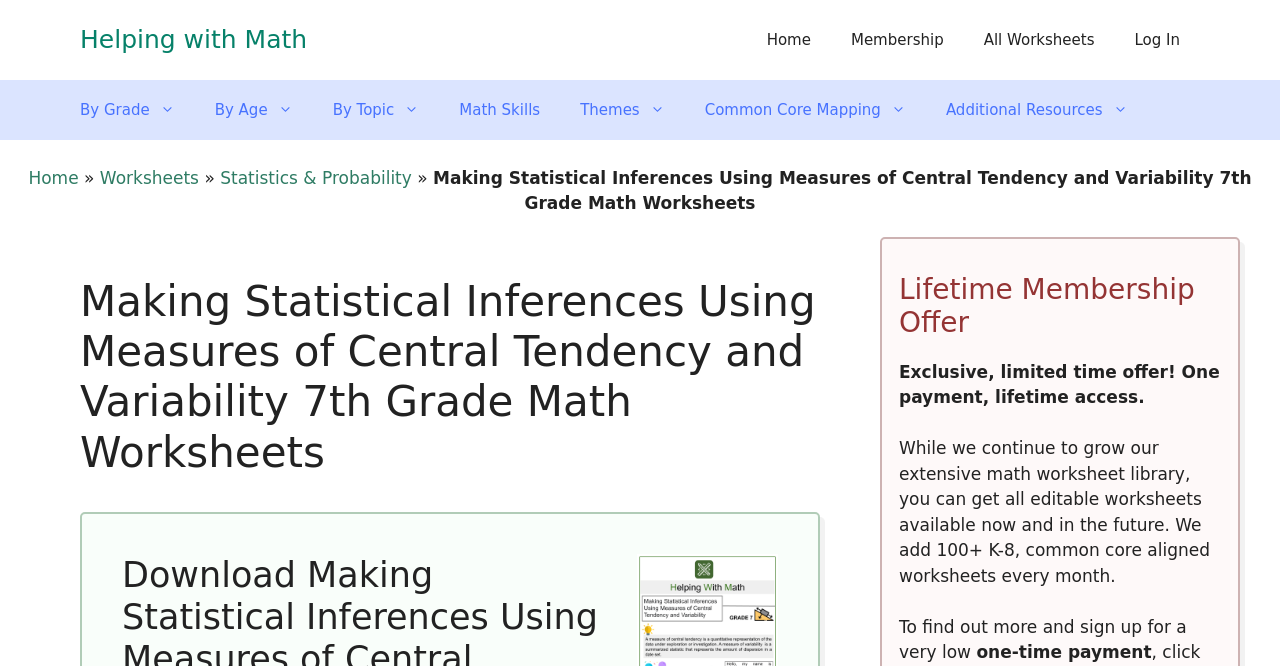Respond with a single word or phrase to the following question:
How often are new worksheets added?

Every month